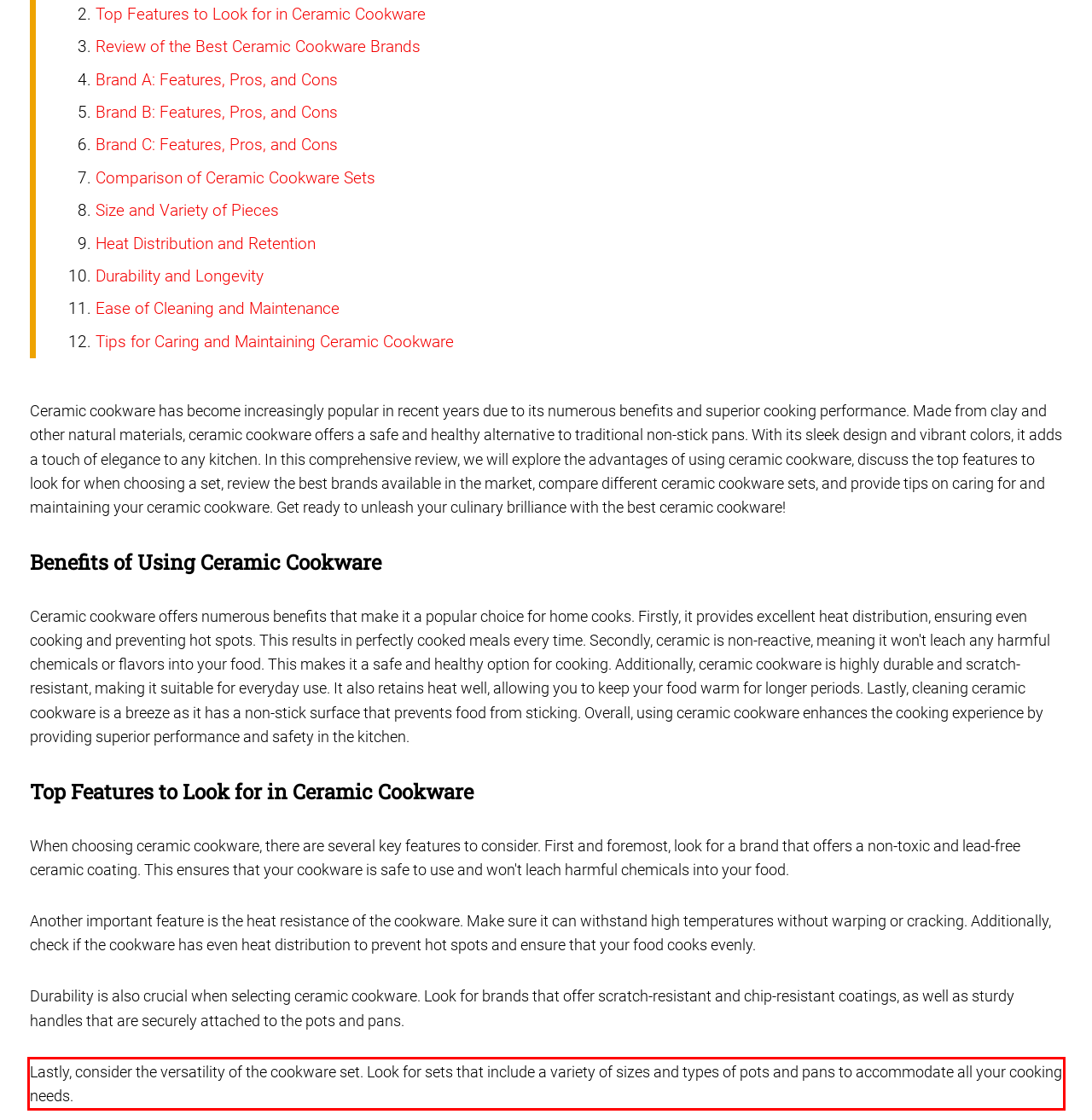You are presented with a screenshot containing a red rectangle. Extract the text found inside this red bounding box.

Lastly, consider the versatility of the cookware set. Look for sets that include a variety of sizes and types of pots and pans to accommodate all your cooking needs.